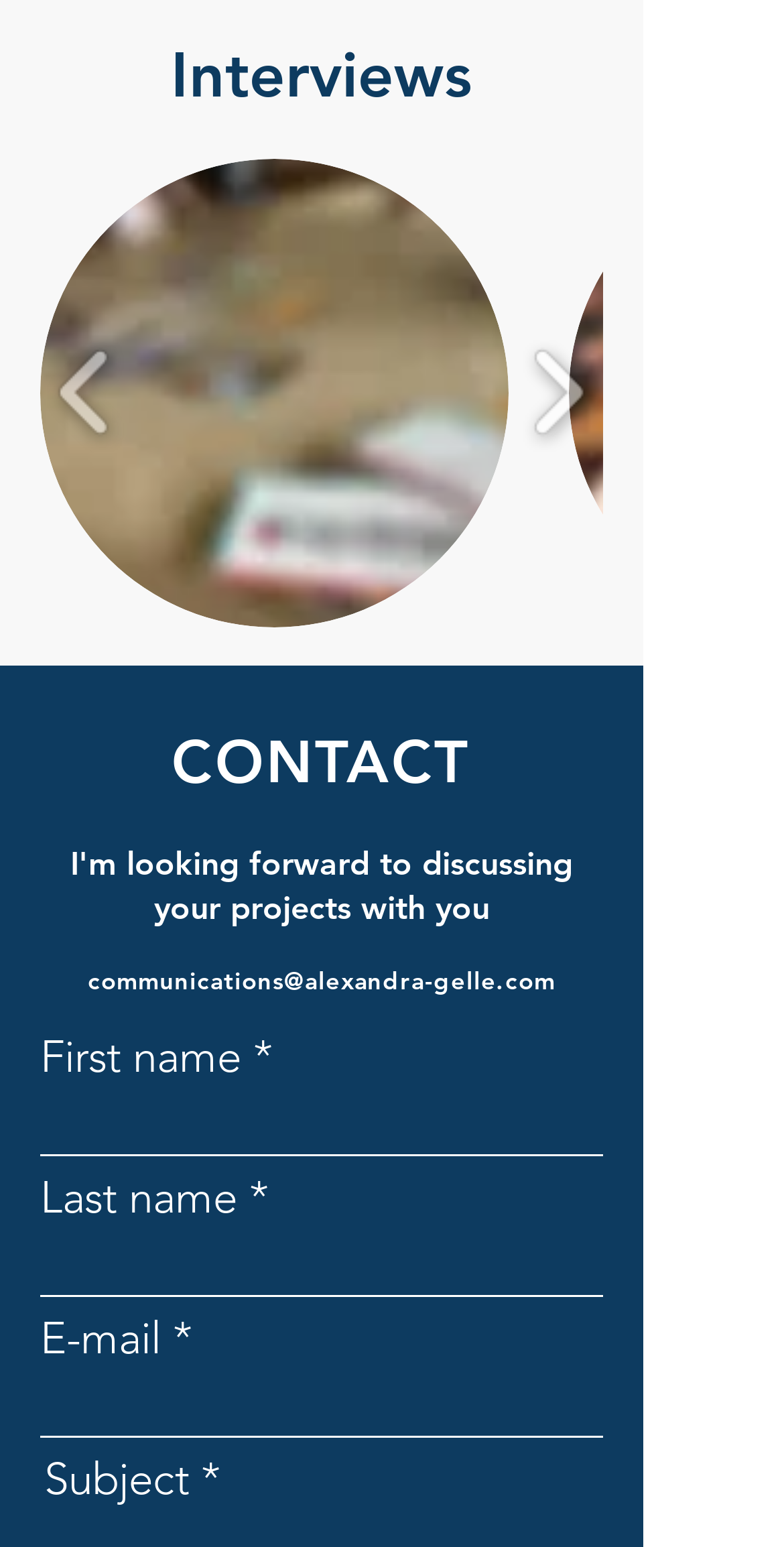Please respond to the question using a single word or phrase:
How many input fields are there in the contact form?

3